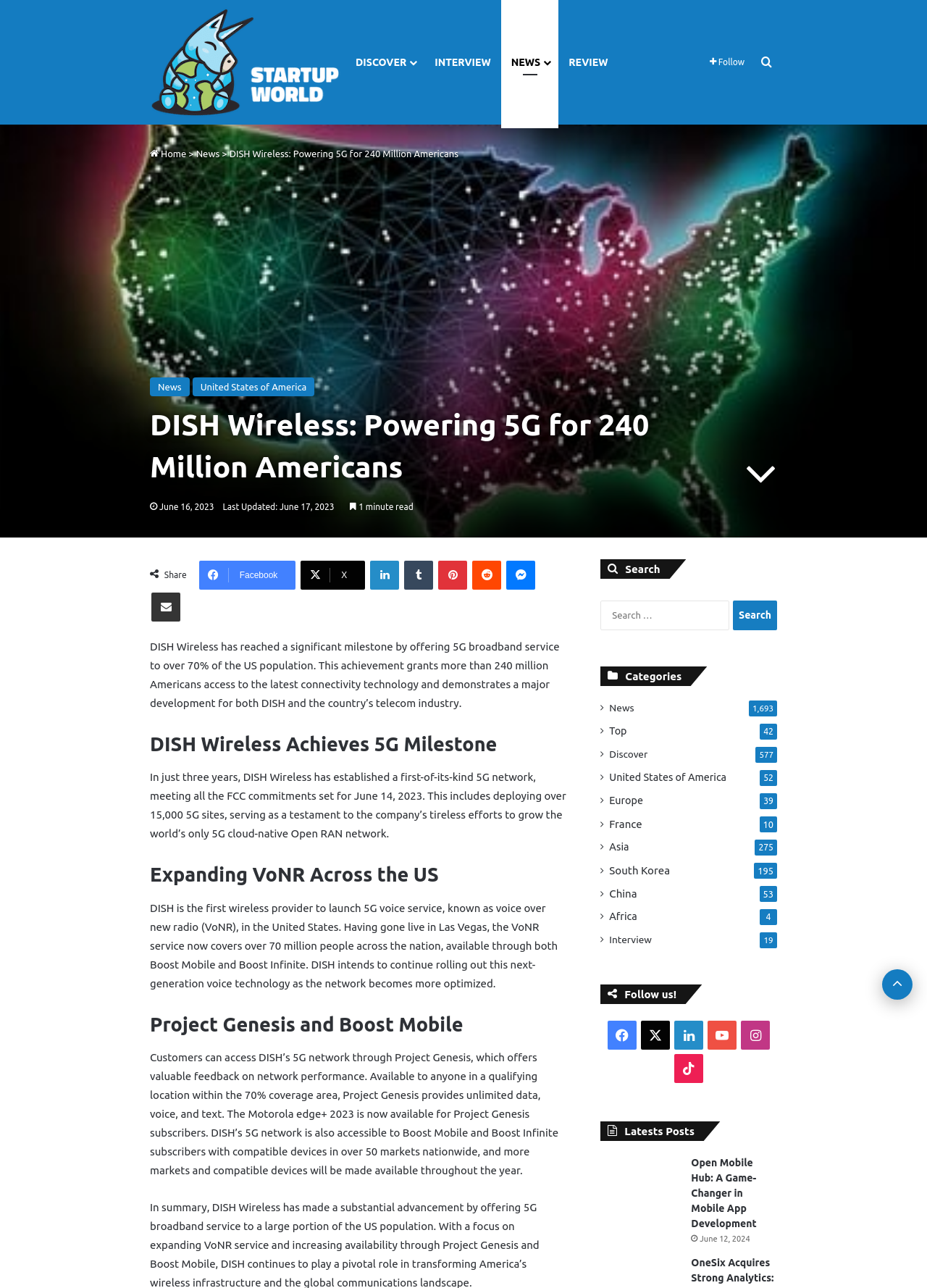Determine the bounding box coordinates of the target area to click to execute the following instruction: "Search for something."

[0.648, 0.466, 0.838, 0.489]